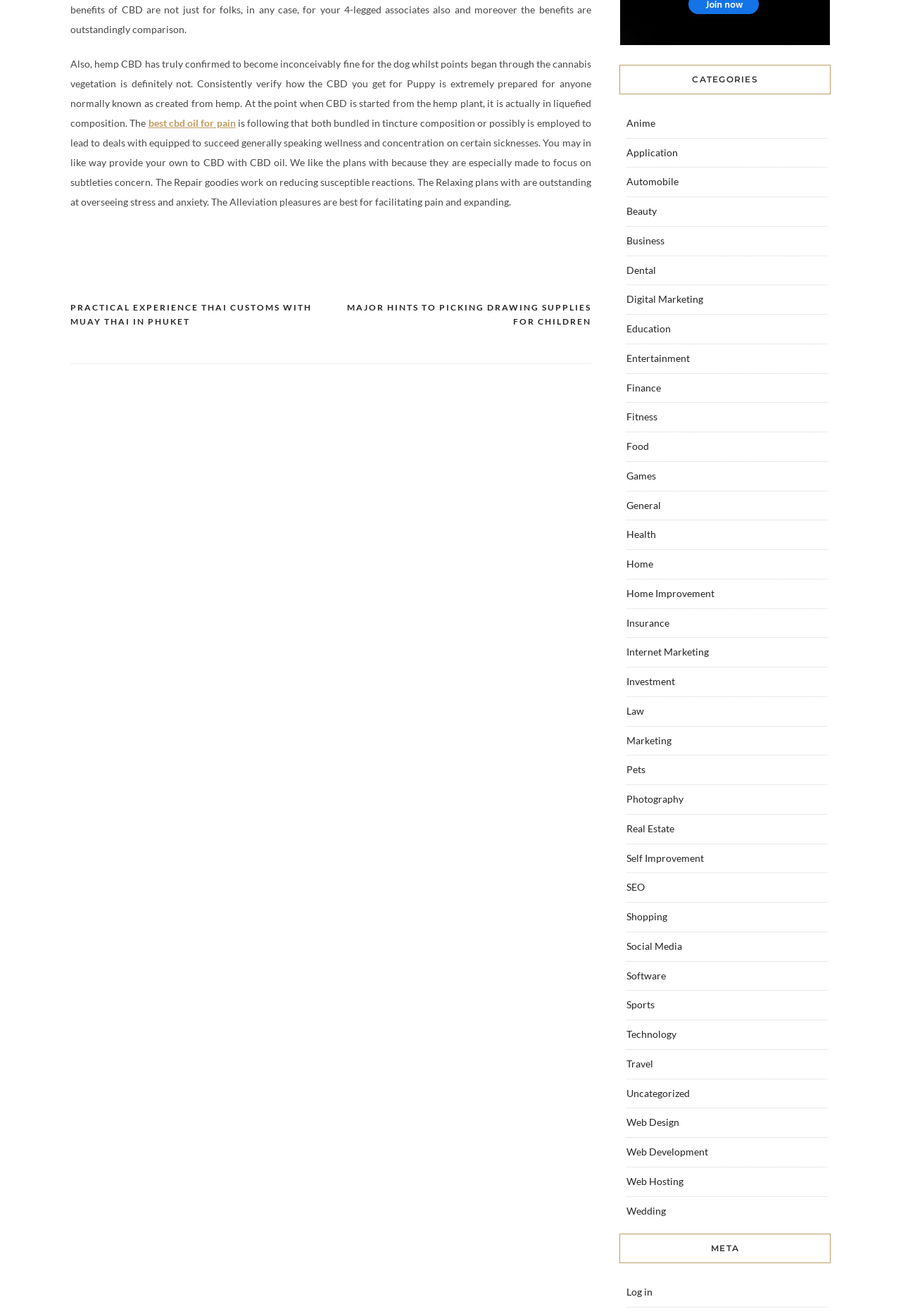What is the category of the link 'PRACTICAL EXPERIENCE THAI CUSTOMS WITH MUAY THAI IN PHUKET'? Observe the screenshot and provide a one-word or short phrase answer.

Entertainment